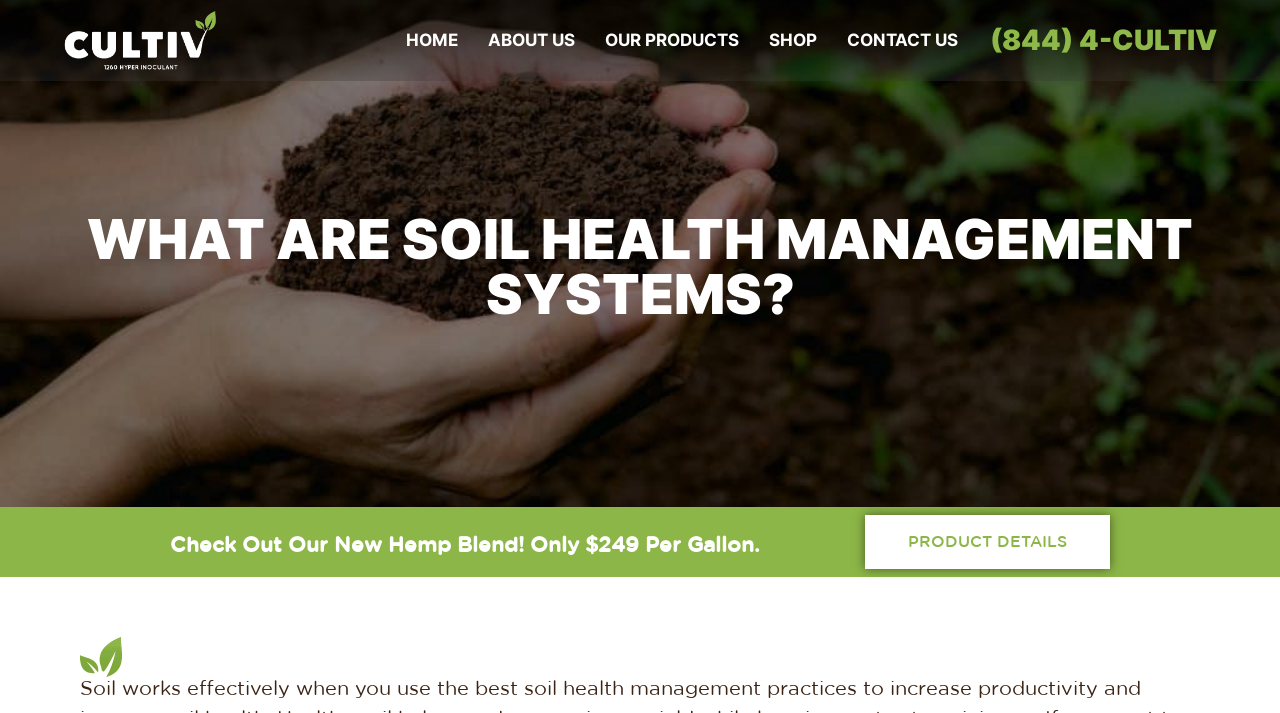What is the price of the Hemp Blend product?
Please give a detailed and elaborate explanation in response to the question.

I found a heading that mentions a new Hemp Blend product, and it states that the price is '$249 Per Gallon'.